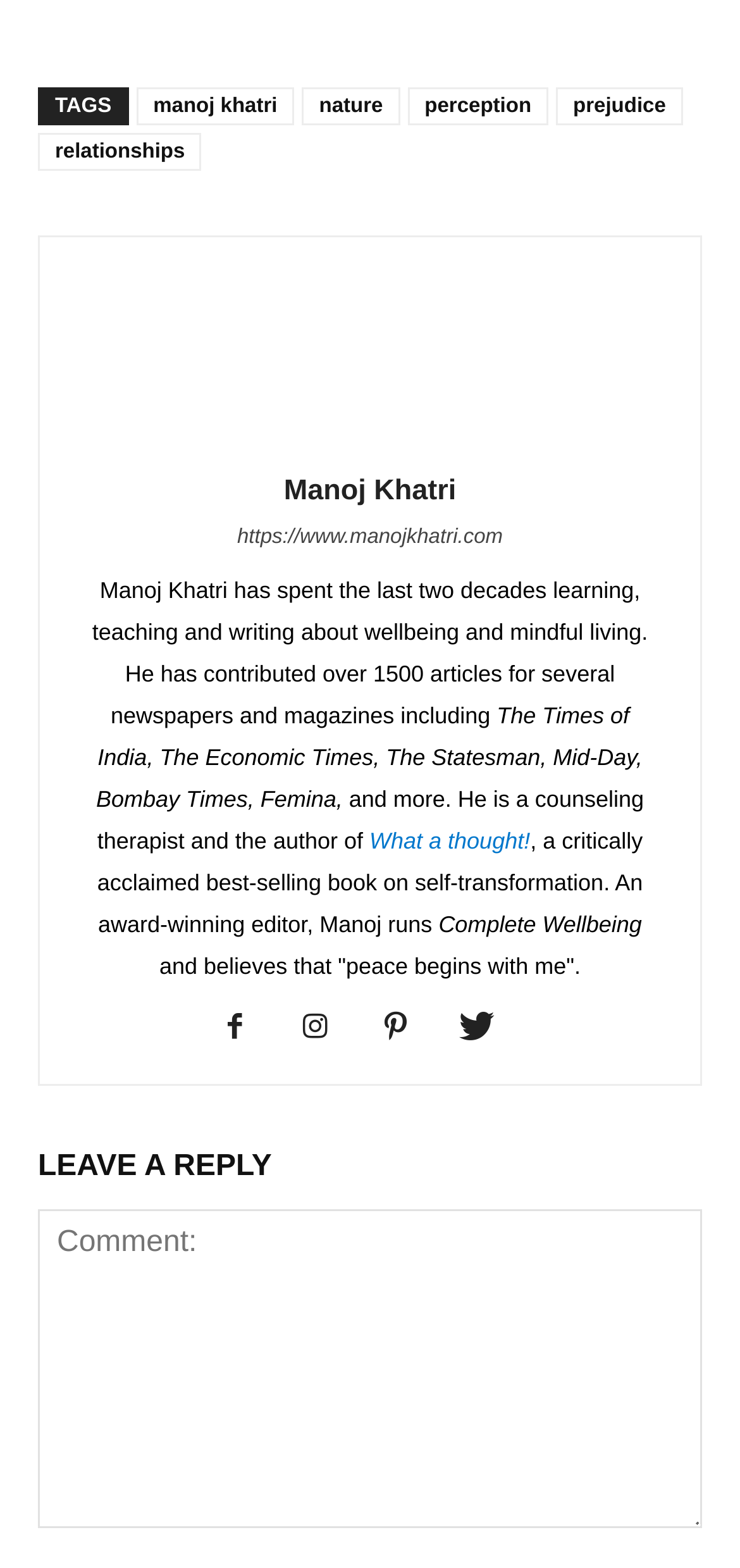Identify the bounding box coordinates of the region that should be clicked to execute the following instruction: "leave a reply".

[0.051, 0.771, 0.949, 0.974]